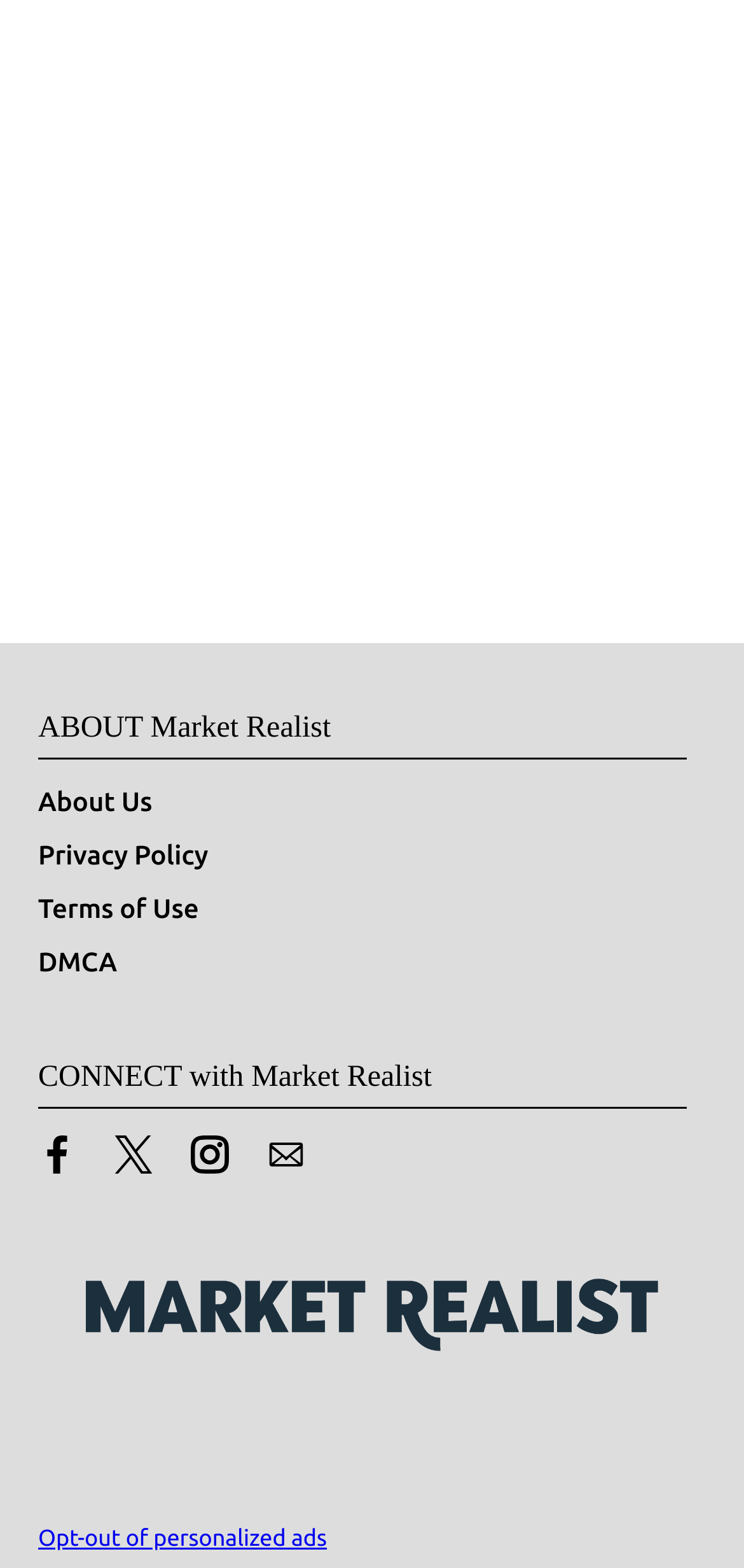Using the image as a reference, answer the following question in as much detail as possible:
How many social media links are there?

I counted the number of social media links by looking at the links with images, which are 'Link to Facebook', 'Link to X', and 'Link to Instagram'.